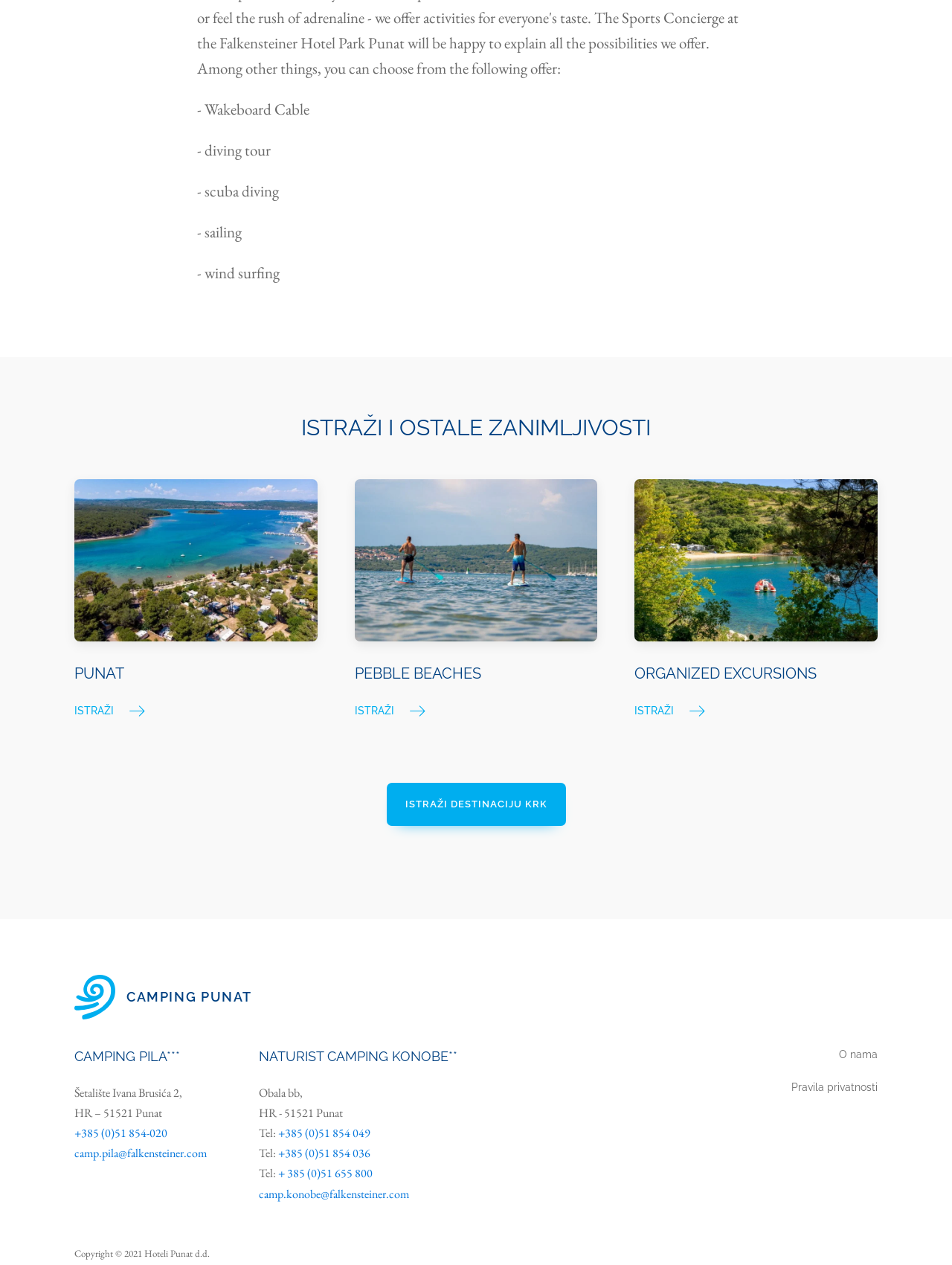Please predict the bounding box coordinates of the element's region where a click is necessary to complete the following instruction: "Learn about Naturist Camping Konobe". The coordinates should be represented by four float numbers between 0 and 1, i.e., [left, top, right, bottom].

[0.272, 0.823, 0.48, 0.846]